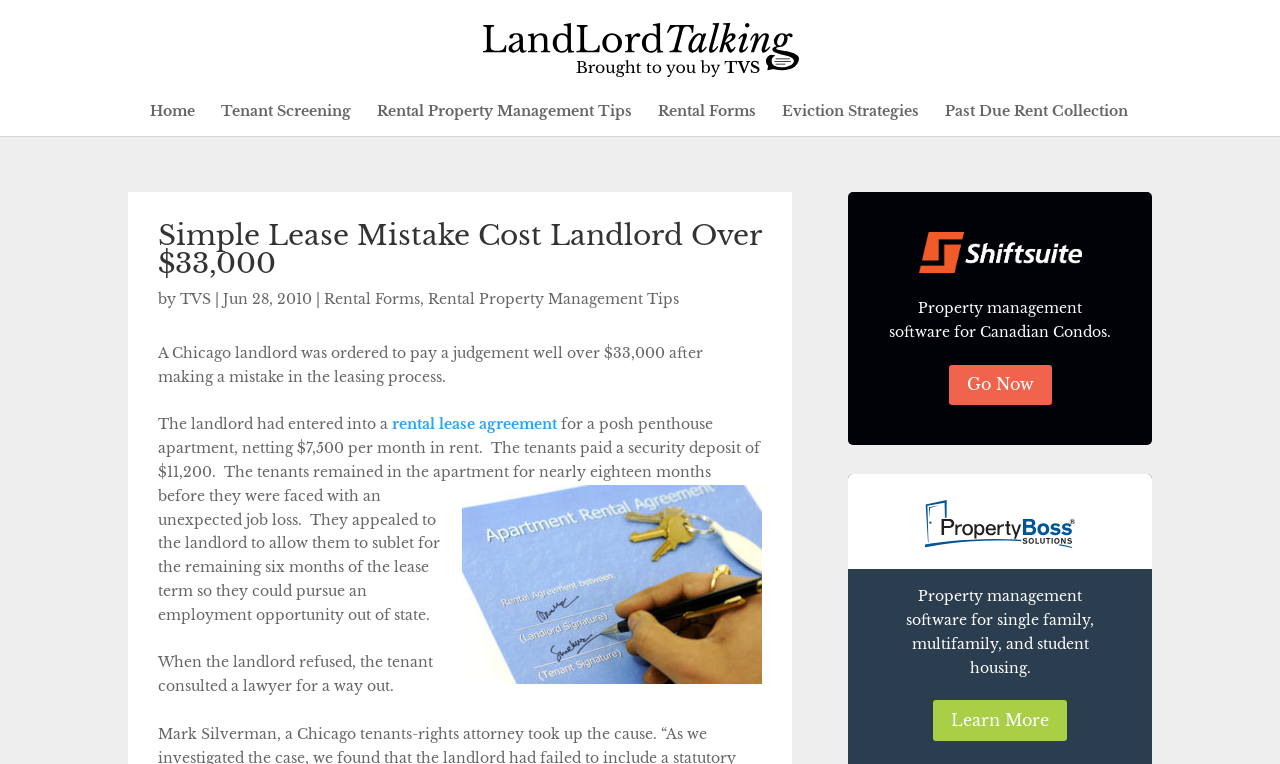Elaborate on the different components and information displayed on the webpage.

The webpage appears to be an article about a Chicago landlord who made a mistake in the leasing process and was ordered to pay a judgment of over $33,000. 

At the top of the page, there is a logo image and a link to "Landlord Talking" on the right side. Below this, there is a navigation menu with links to "Home", "Tenant Screening", "Rental Property Management Tips", "Rental Forms", "Eviction Strategies", and "Past Due Rent Collection".

The main article title, "Simple Lease Mistake Cost Landlord Over $33,000", is prominently displayed in the middle of the page. Below the title, there is a byline with the author's name, "TVS", and the date "Jun 28, 2010". 

The article text is divided into several paragraphs, describing the landlord's mistake and the consequences. There is an image embedded in the text, but it does not have a descriptive caption. 

On the right side of the page, there are two advertisements. One is for "Shiftsuite", a property management software for Canadian Condos, with a corresponding image. The other is for "Property Boss", a property management software for single family, multifamily, and student housing, also with an image. Both advertisements have links to "Go Now" and "Learn More", respectively.